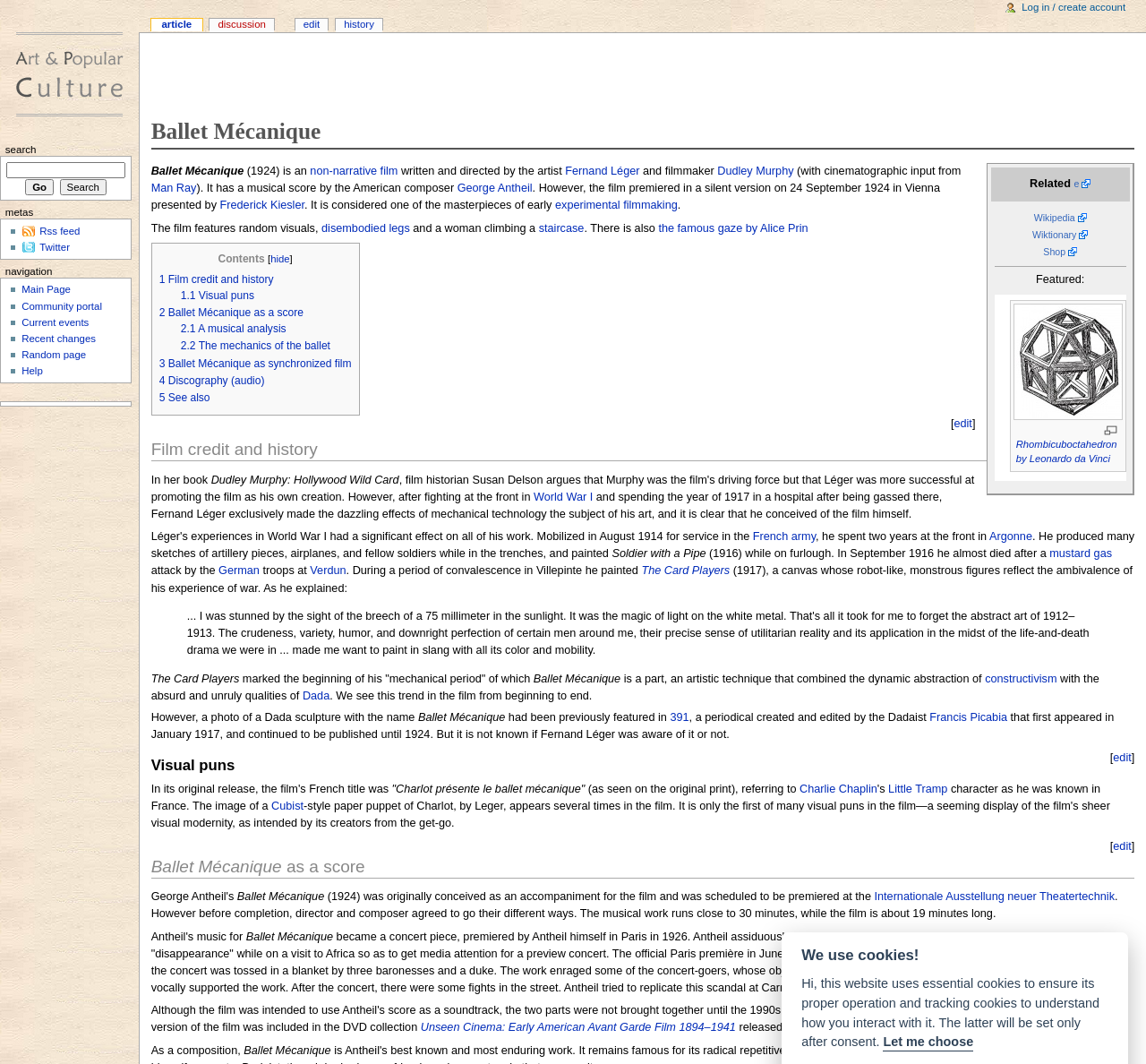Provide a single word or phrase answer to the question: 
What is Ballet Mécanique?

A non-narrative film